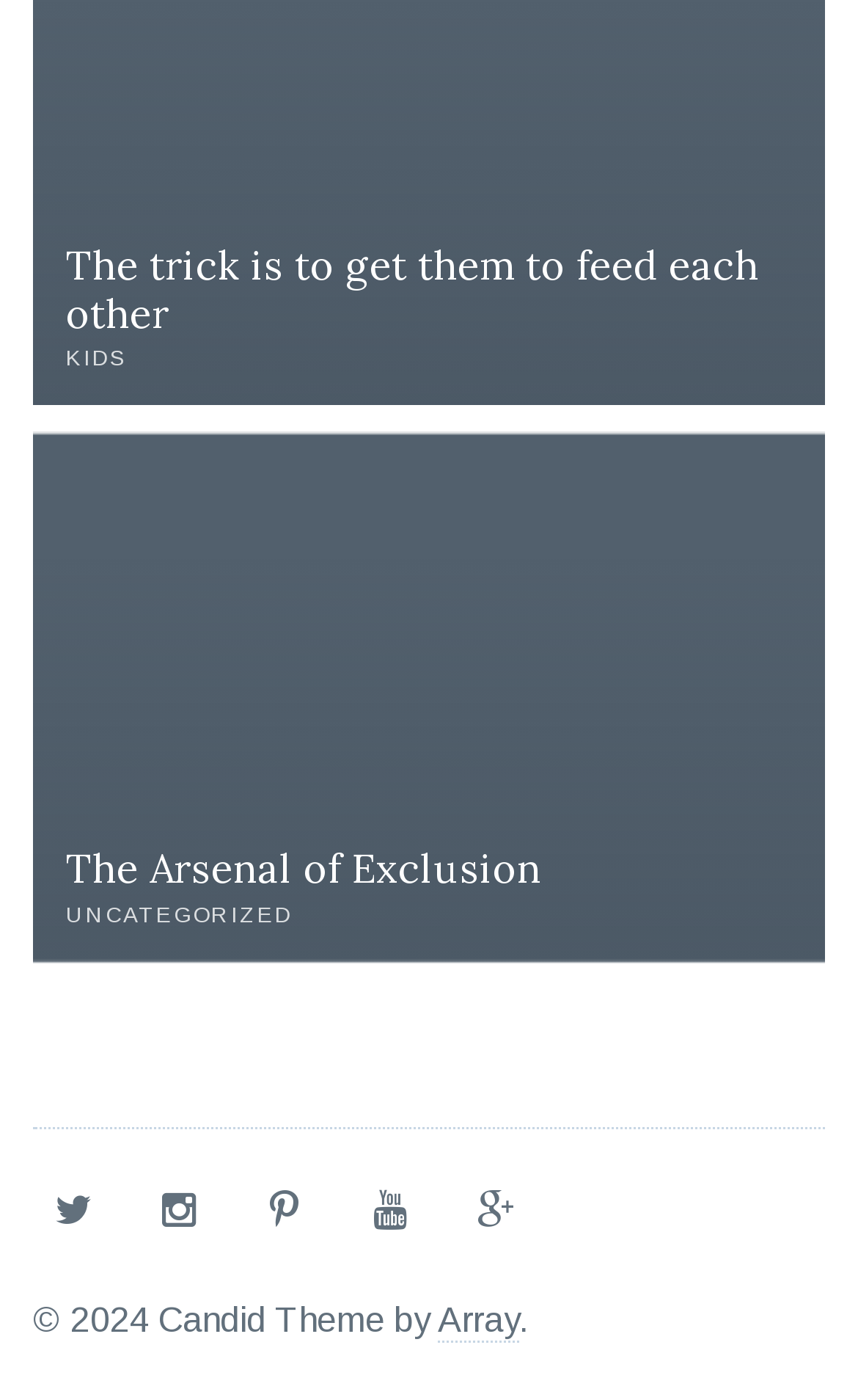Use a single word or phrase to answer the question:
What is the copyright year mentioned?

2024